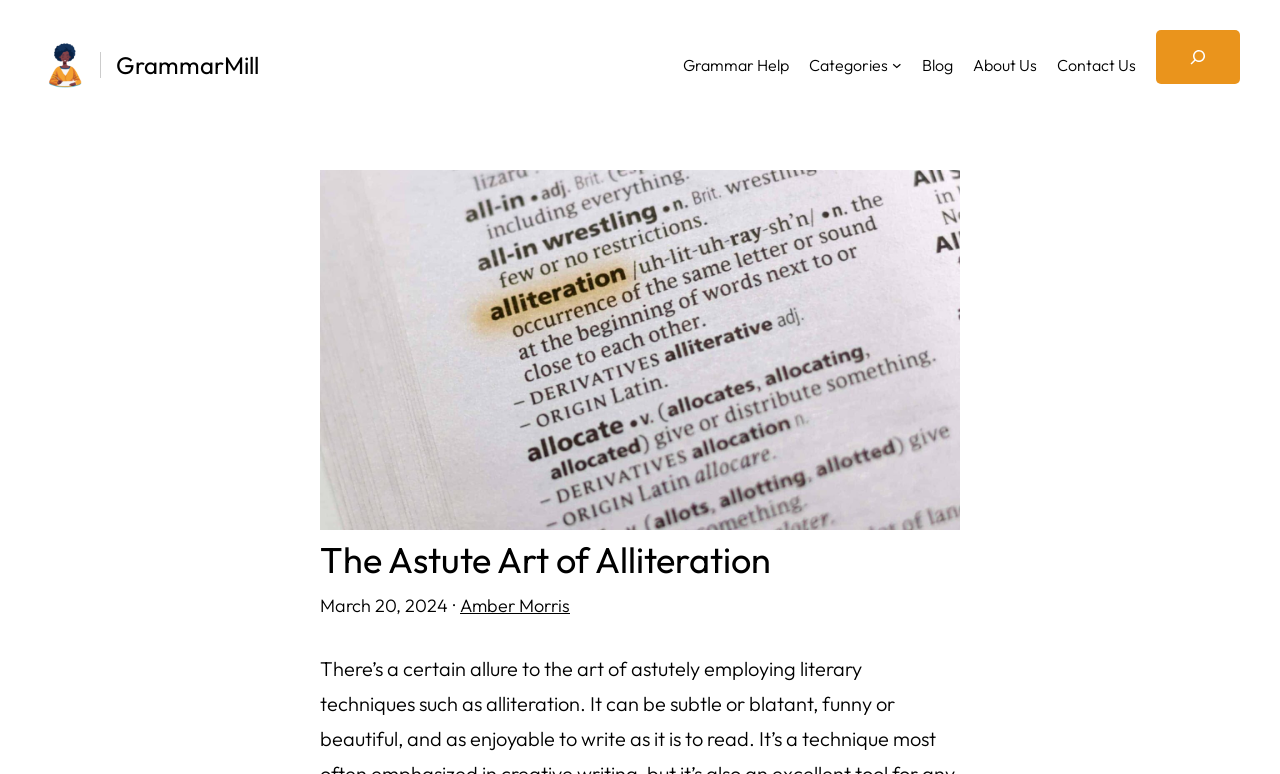What is the name of the website?
Utilize the image to construct a detailed and well-explained answer.

I determined the answer by looking at the top-left corner of the webpage, where I found a link and an image with the text 'GrammarMill'. This suggests that 'GrammarMill' is the name of the website.